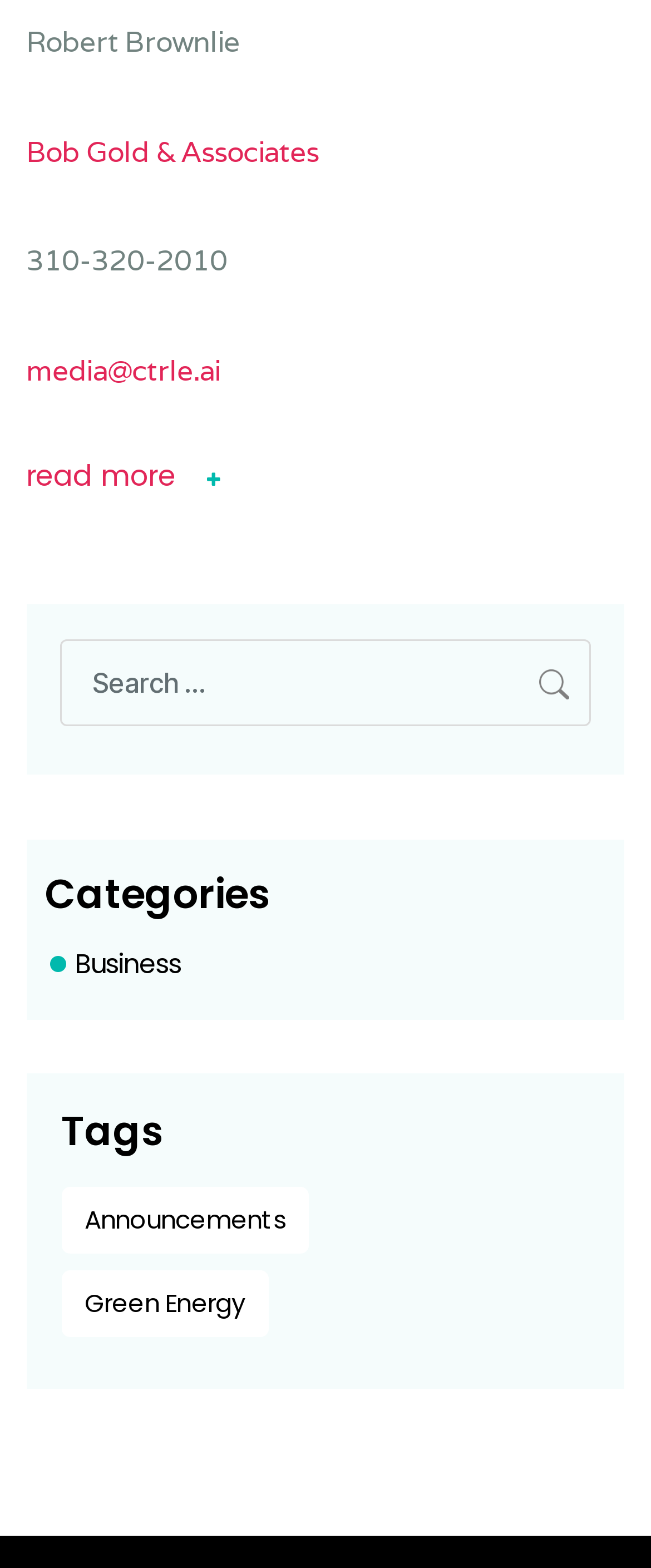Based on the image, provide a detailed response to the question:
What is the name of the person?

The name of the person is mentioned at the top of the webpage as 'Robert Brownlie', which is a static text element.